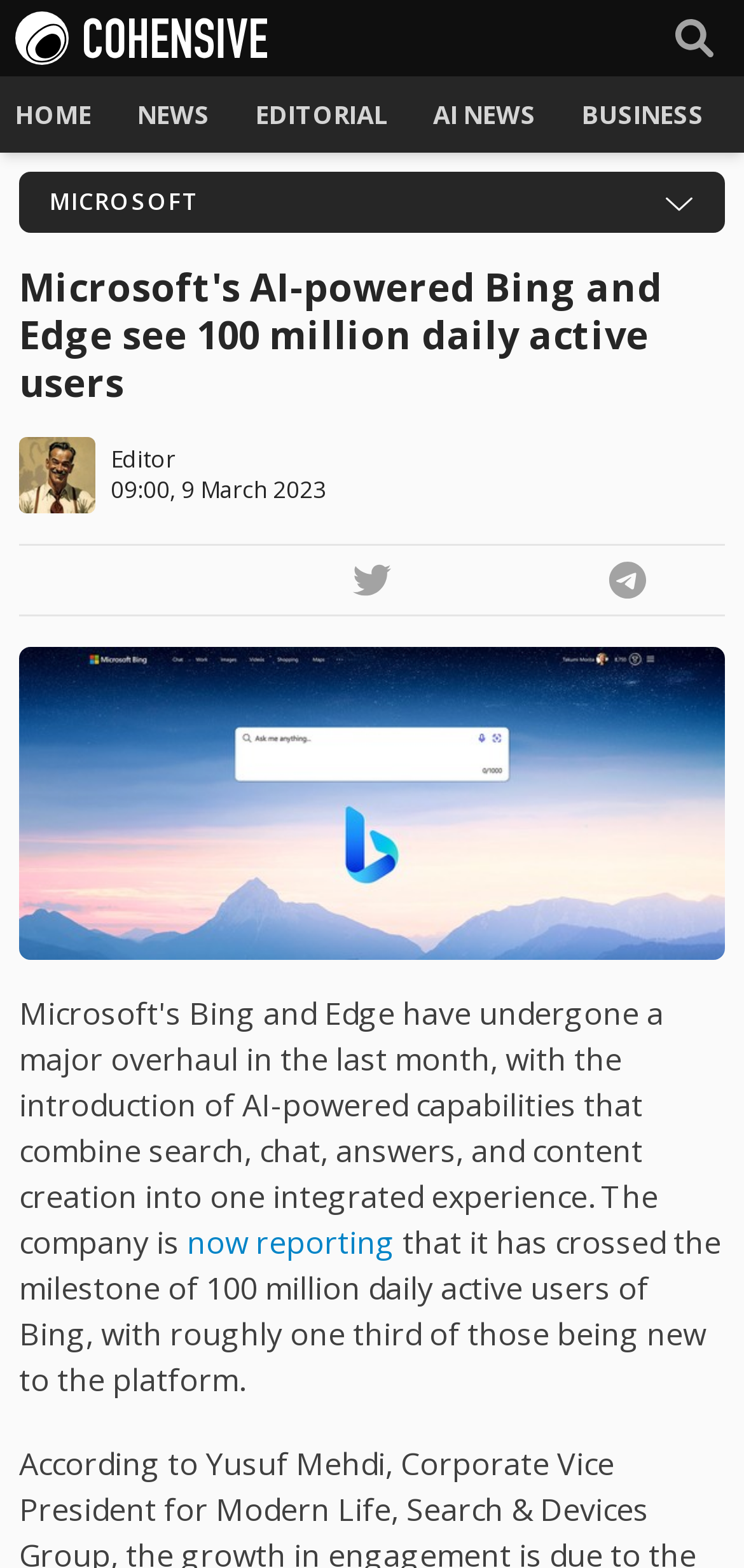What is the name of the editor of the news article?
Answer with a single word or phrase by referring to the visual content.

Editor